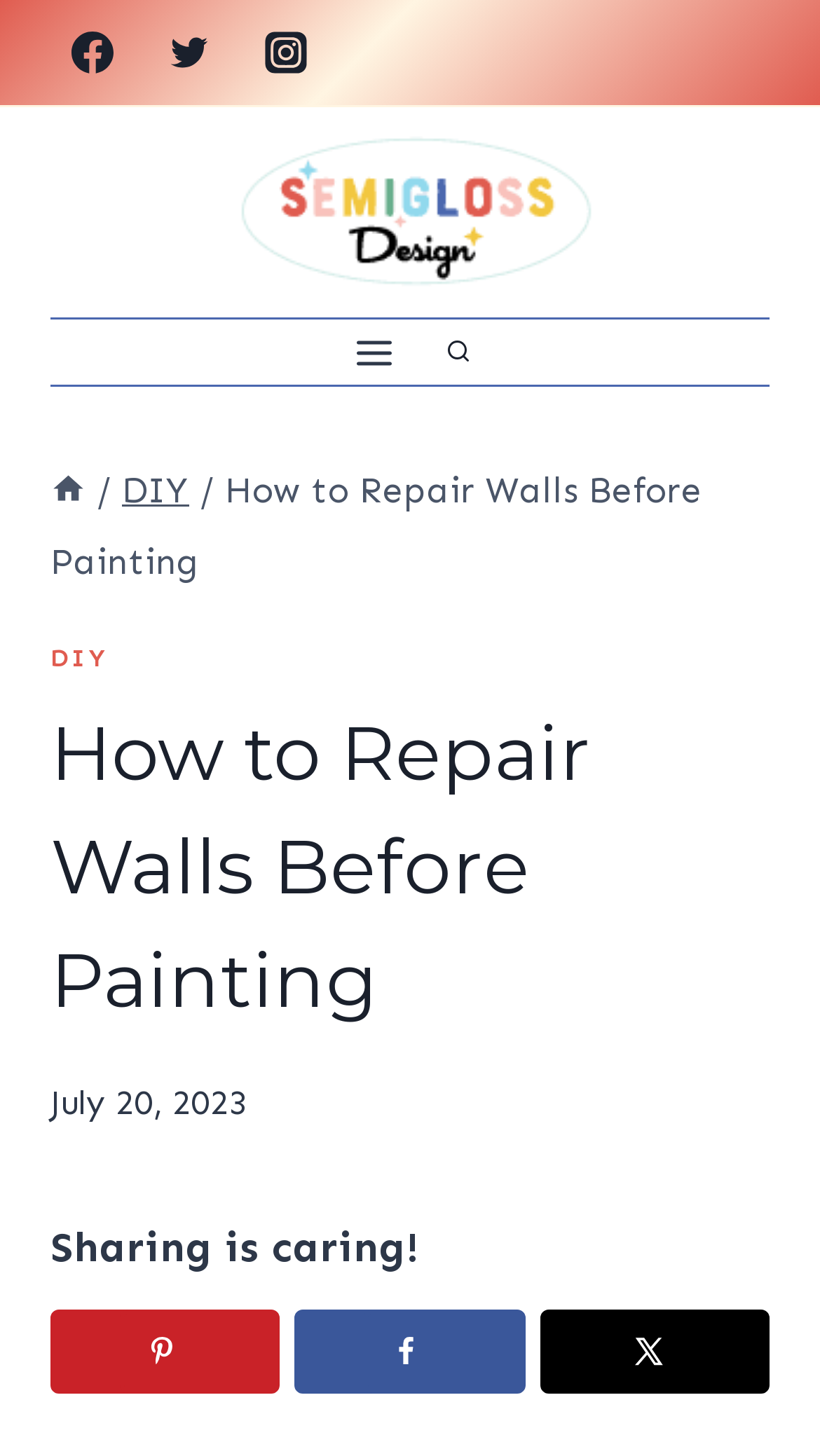Analyze the image and answer the question with as much detail as possible: 
What is the purpose of the button with the text 'Open menu'?

The button has the text 'Open menu' and is not expanded, suggesting that it is used to open a menu when clicked.